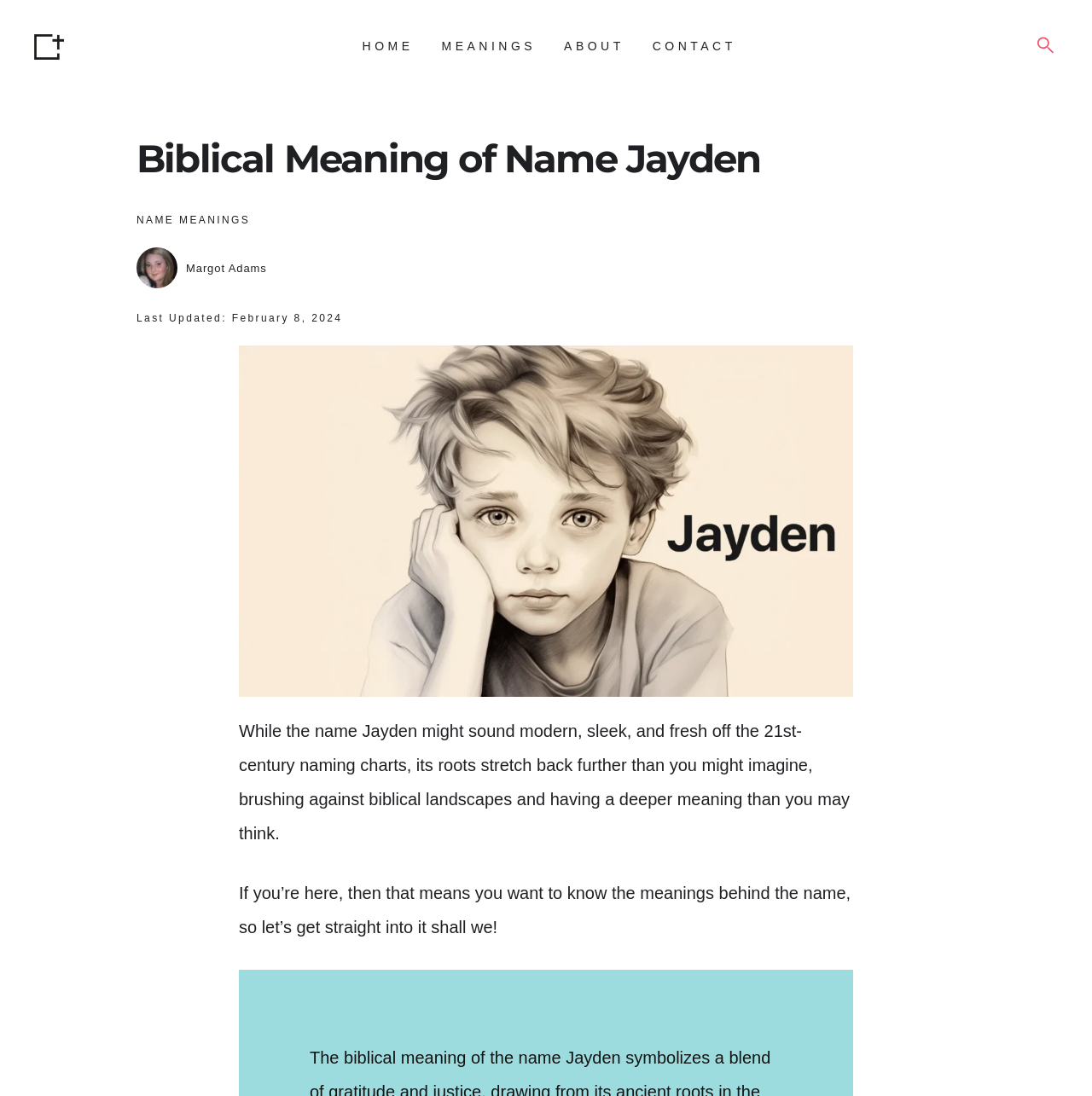What is the name of the author?
Please provide a comprehensive answer based on the information in the image.

I found the author's name by looking for a link or text that indicates the authorship of the article, and I found the link 'Margot Adams' which is likely the author's name.